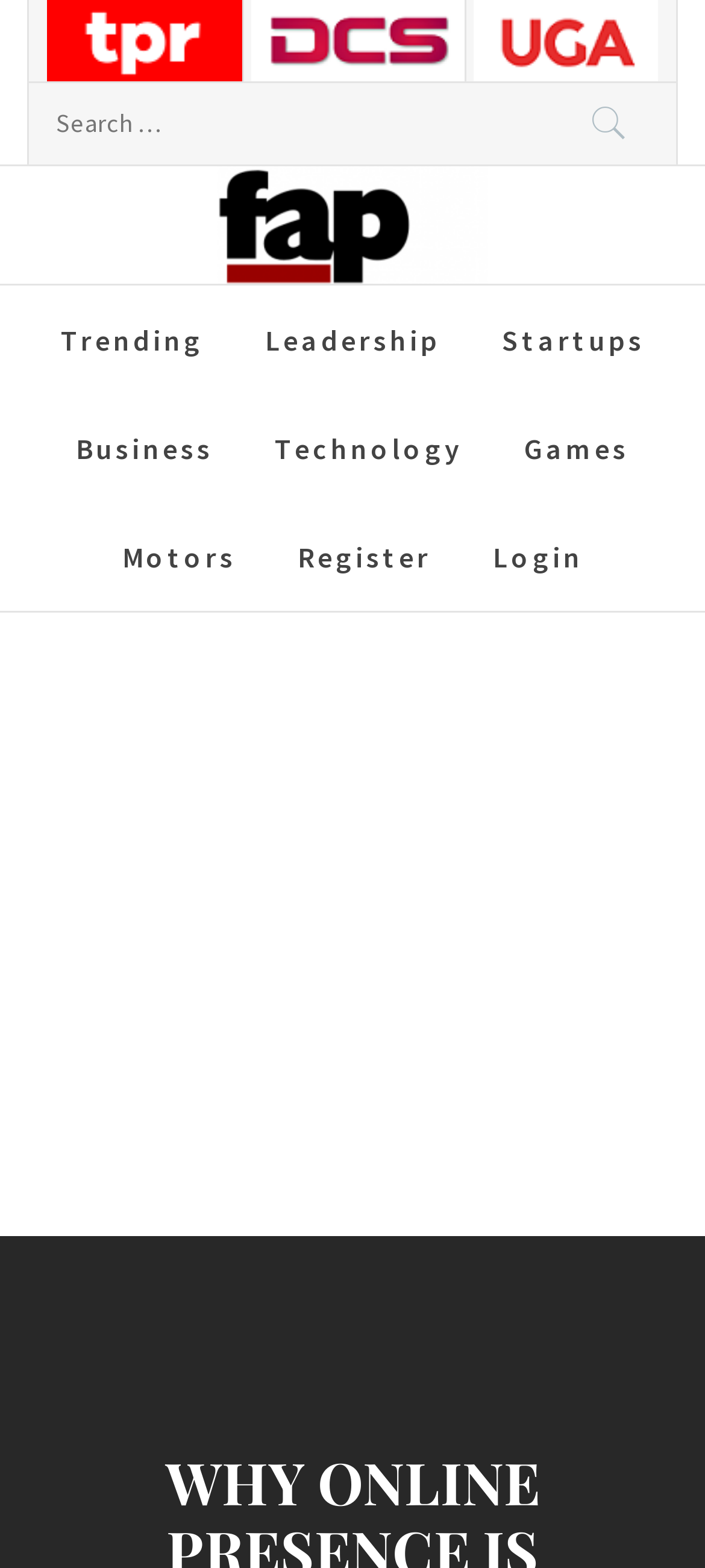Pinpoint the bounding box coordinates of the area that should be clicked to complete the following instruction: "Visit thepostrecords". The coordinates must be given as four float numbers between 0 and 1, i.e., [left, top, right, bottom].

[0.308, 0.126, 0.692, 0.155]